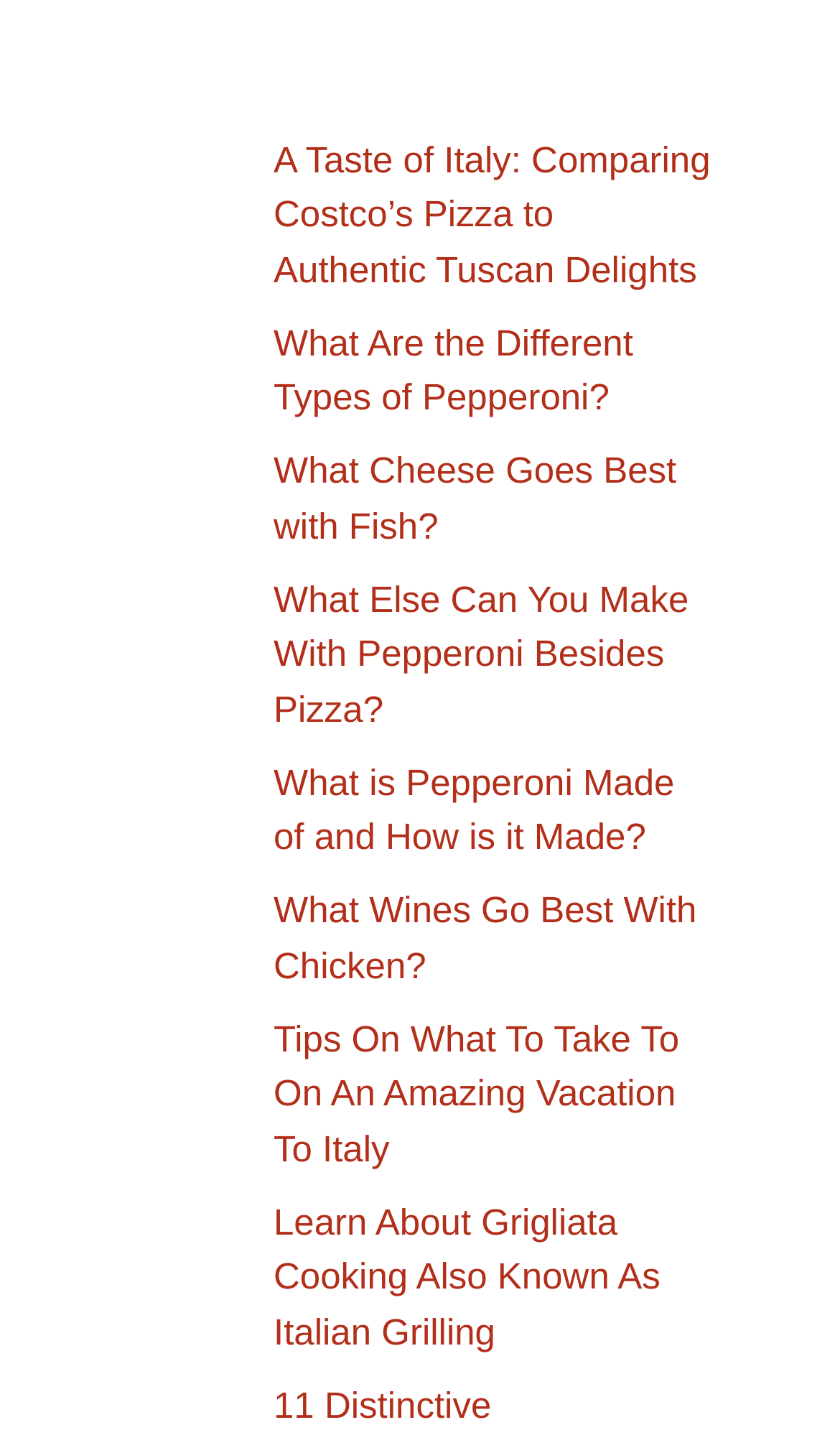Using the information shown in the image, answer the question with as much detail as possible: What is the shape of the pepperoni in the image?

The image associated with the link 'What Are the Different Types of Pepperoni?' has an OCR text 'circle-pepperoni-in-plastic', which implies that the shape of the pepperoni in the image is a circle.